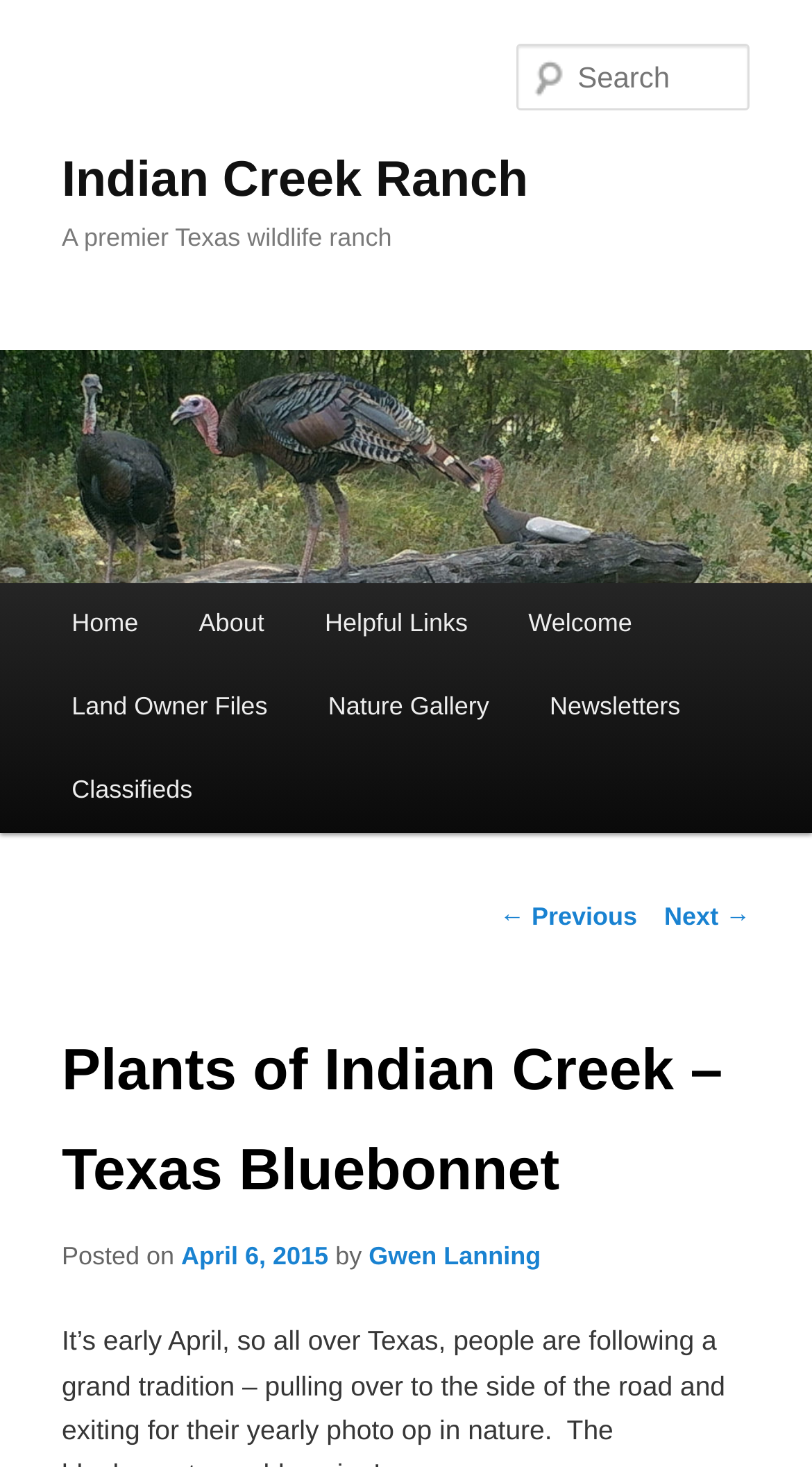What is the date of the post?
Please respond to the question thoroughly and include all relevant details.

I determined the date by examining the link element with the text 'April 6, 2015' which is located near the 'Posted on' text, indicating that April 6, 2015 is the date of the post.